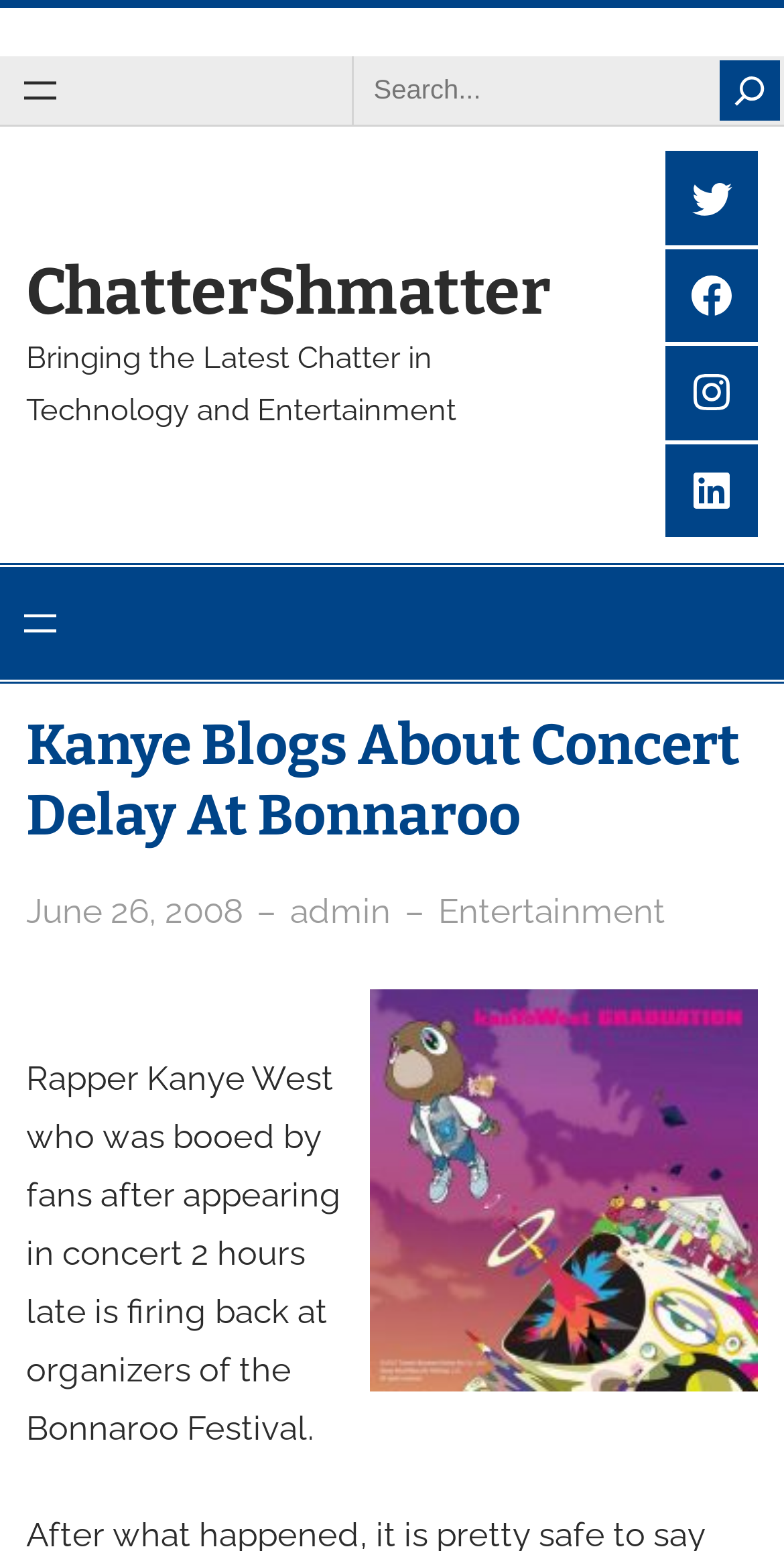What is the author of the article?
Please provide a single word or phrase answer based on the image.

admin